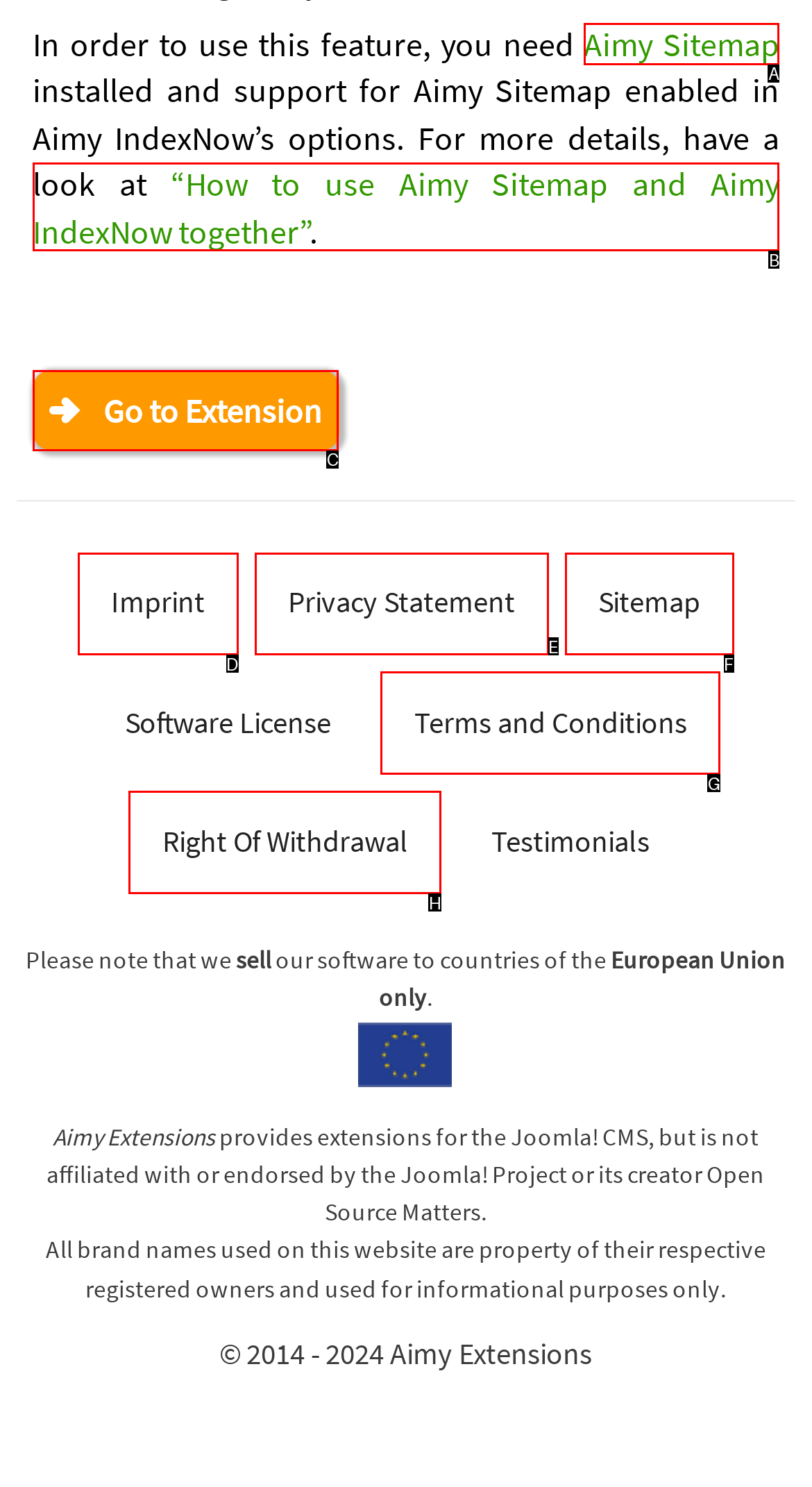Indicate which red-bounded element should be clicked to perform the task: Go to Extension Answer with the letter of the correct option.

C